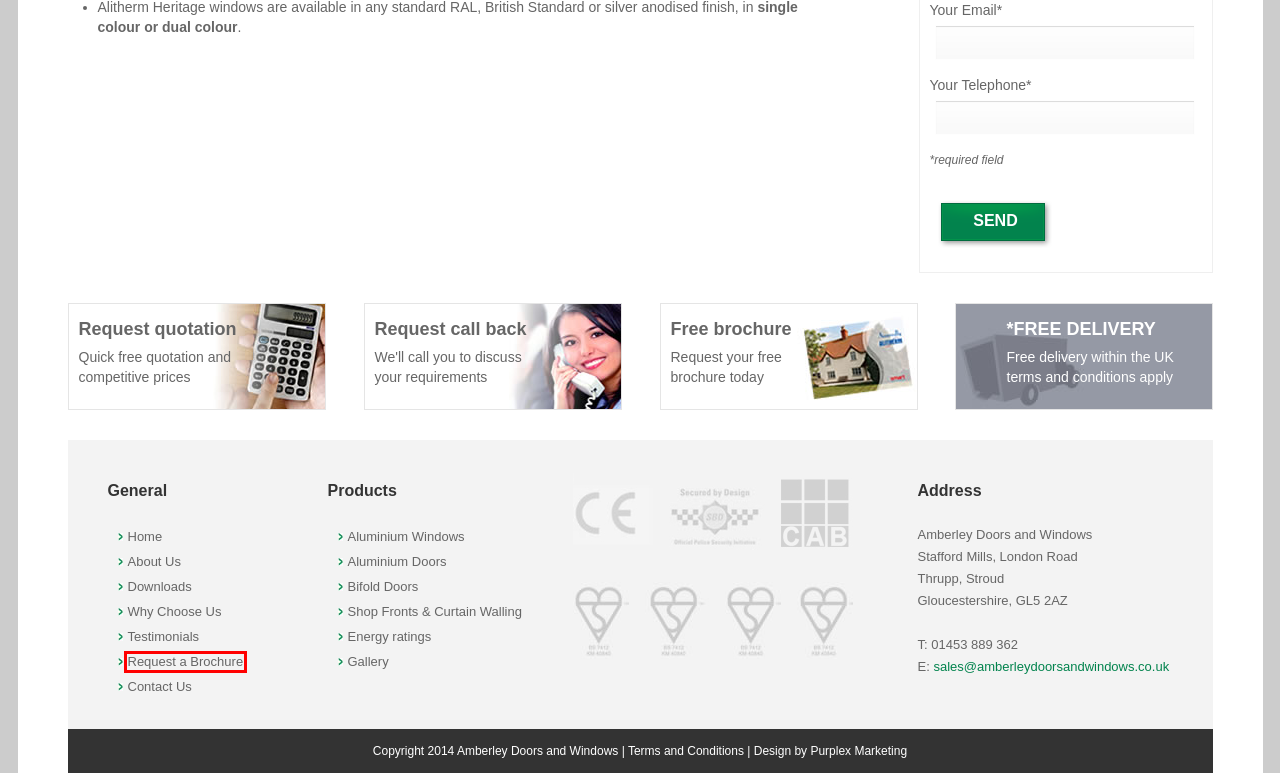Observe the screenshot of a webpage with a red bounding box around an element. Identify the webpage description that best fits the new page after the element inside the bounding box is clicked. The candidates are:
A. Gallery | Aluminium Products | Amberley Doors and Windows
B. Energy Efficiency Ratings for Aluminium Windows and Doors | Amberley doors and windows|
C. Contact Us | Aluminium Specialists in Gloucestershire | Amberley Doors and Windows
D. Aluminium Fenestration | Brochure Request | Amberley Doors and Windows
E. Specialist Aluminium Supplier | Gloucestershire | Amberley Doors and Windows
F. About Us | Aluminium Suppliers | Amberley Doors and Windows
G. Aluminium Windows | Gloucestershire | Amberley Doors and Windows
H. Strategic Construction Marketing Agency | Purplex

D